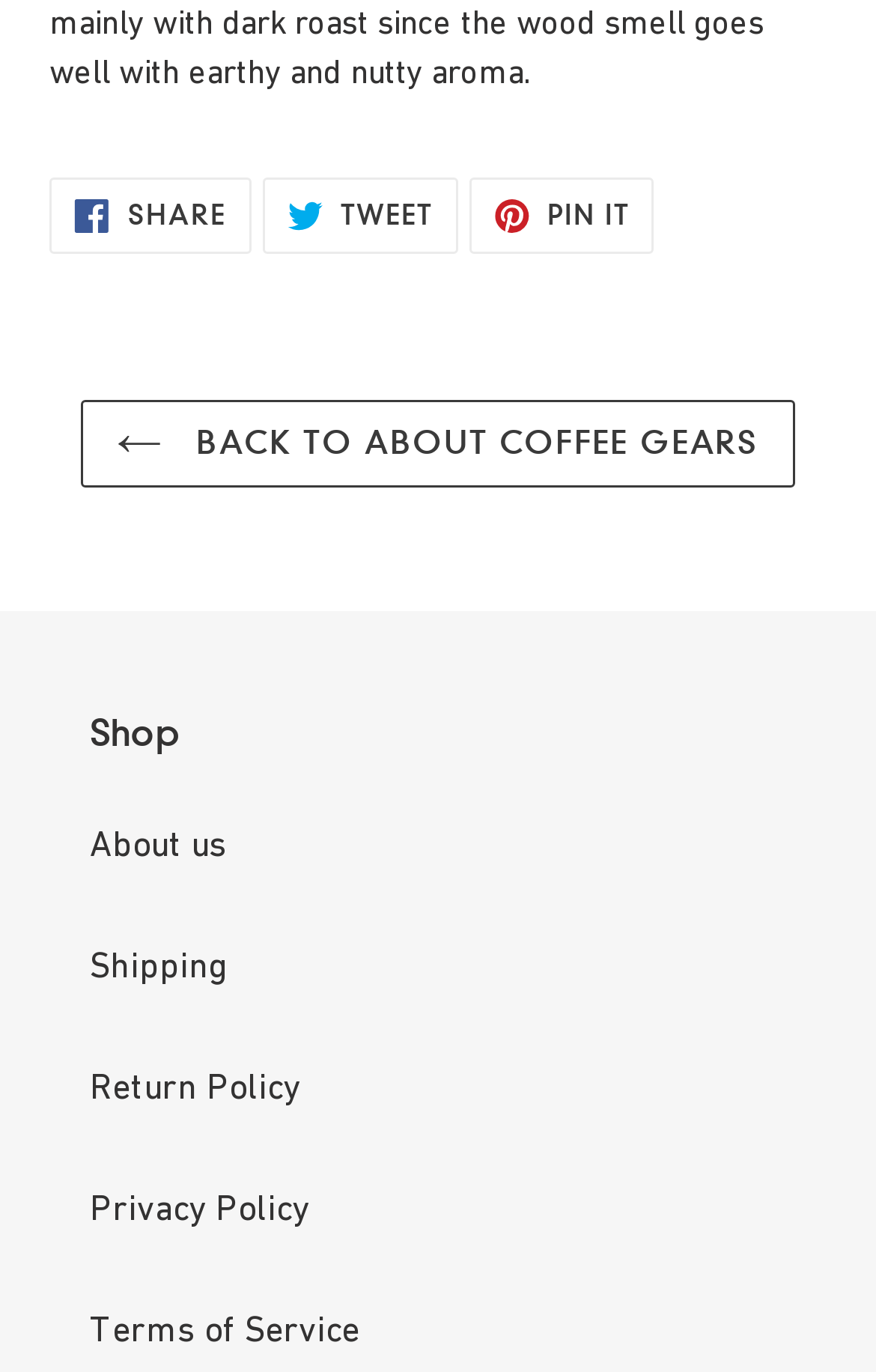Specify the bounding box coordinates of the element's region that should be clicked to achieve the following instruction: "Open the 'Instagram' social media page". The bounding box coordinates consist of four float numbers between 0 and 1, in the format [left, top, right, bottom].

None